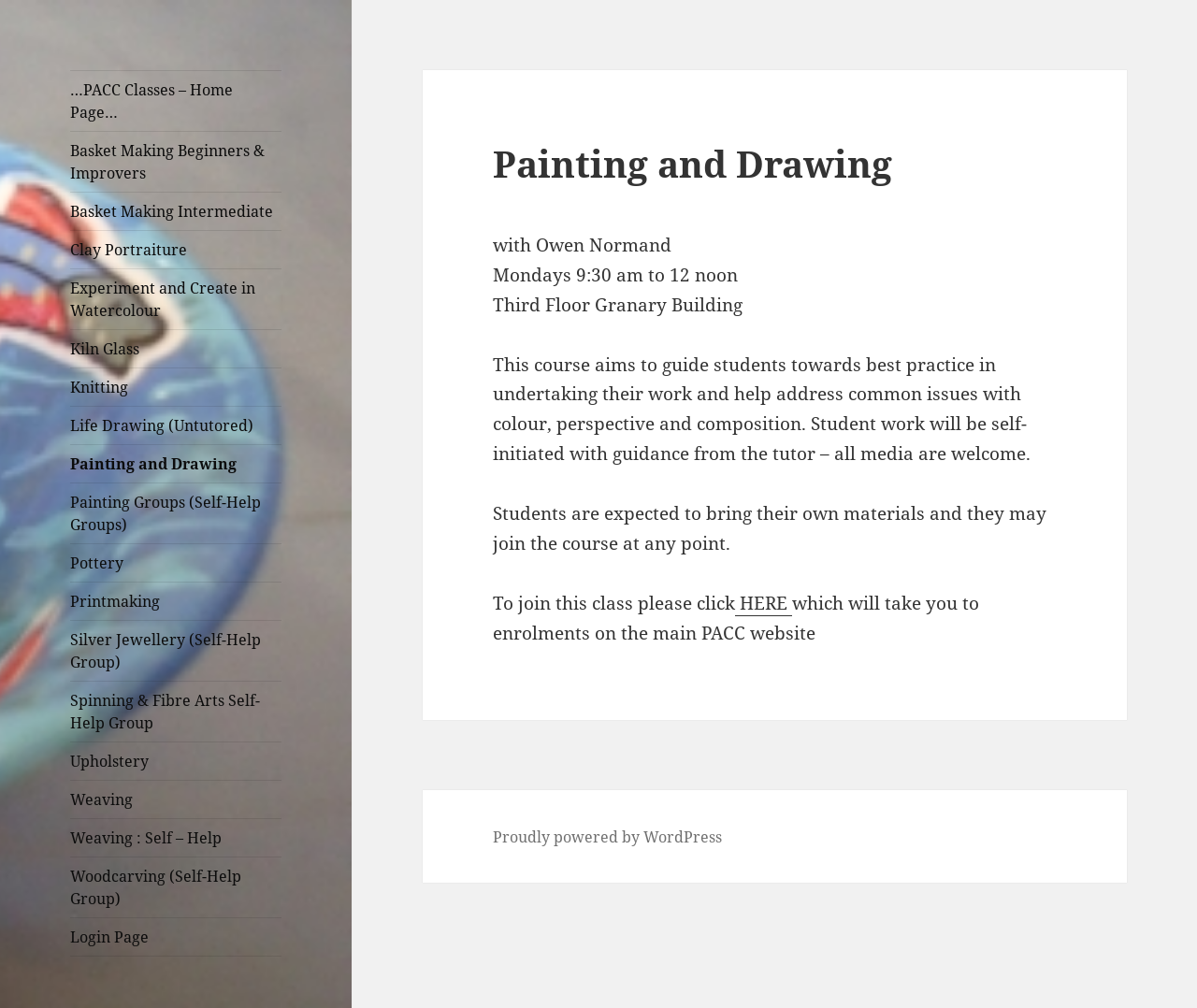Use a single word or phrase to answer the question: 
What is the location of the 'Painting and Drawing' class?

Third Floor Granary Building